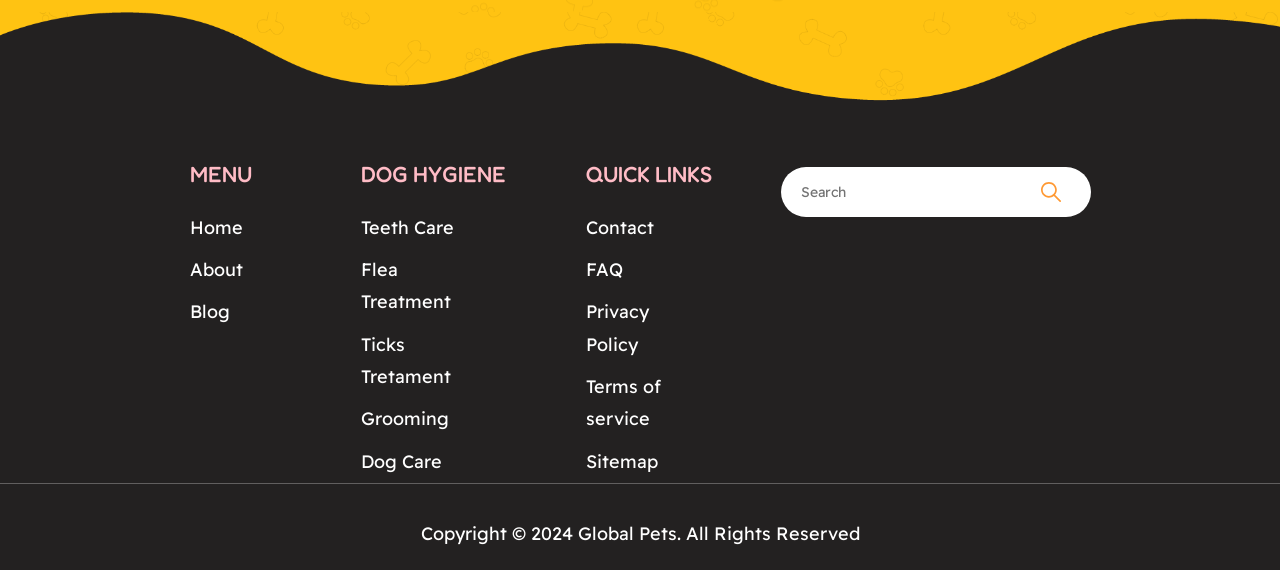Analyze the image and provide a detailed answer to the question: How many social media icons are there?

There are 4 social media icons because there are 4 link elements with the text 'icon' and each of them has an image element as its child, which are likely to be social media icons.